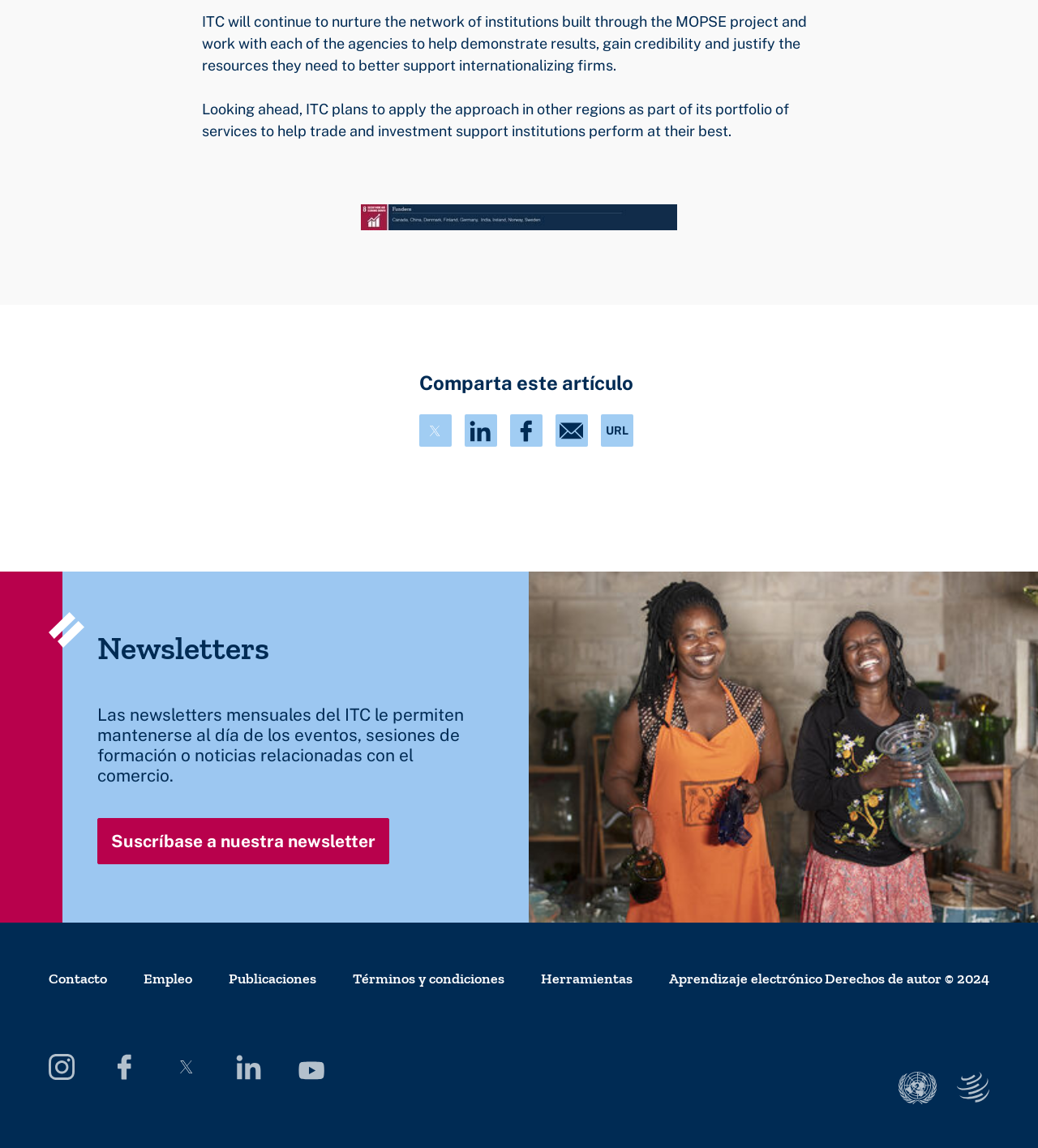What is the purpose of ITC?
Utilize the information in the image to give a detailed answer to the question.

Based on the StaticText element with OCR text 'ITC will continue to nurture the network of institutions built through the MOPSE project and work with each of the agencies to help demonstrate results, gain credibility and justify the resources they need to better support internationalizing firms.', it can be inferred that the purpose of ITC is to help trade and investment support institutions.